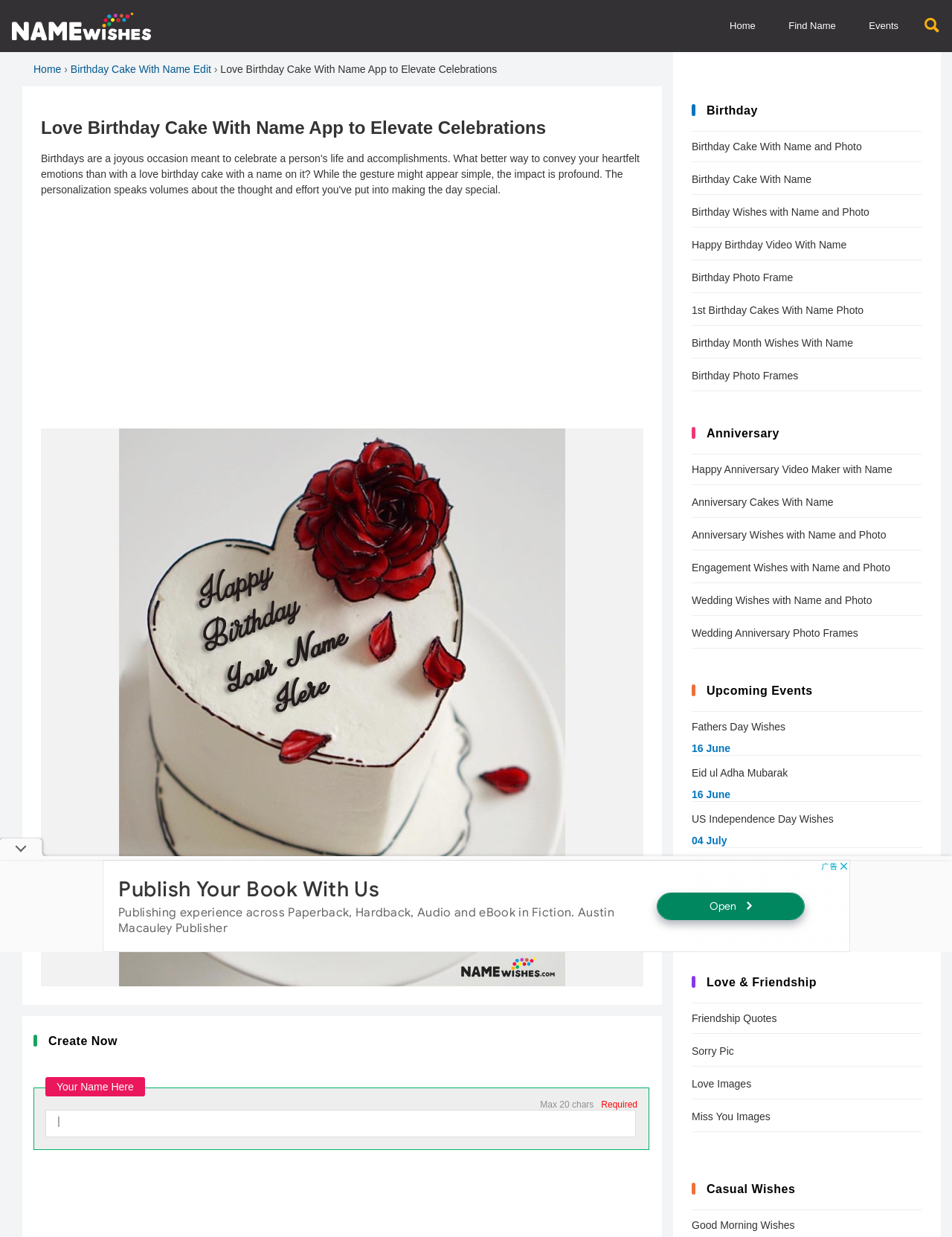What is the maximum character limit for the name input? Examine the screenshot and reply using just one word or a brief phrase.

20 chars